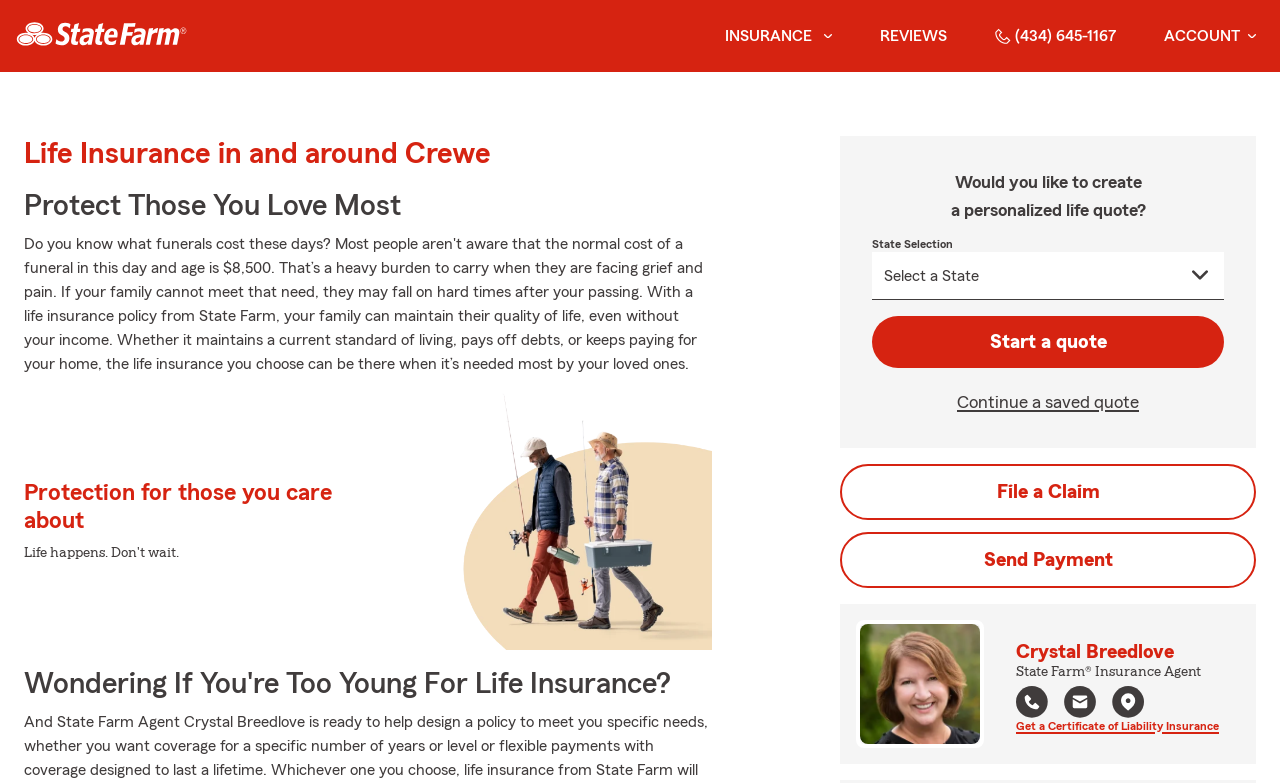Find the bounding box coordinates of the element's region that should be clicked in order to follow the given instruction: "Get a free life insurance quote". The coordinates should consist of four float numbers between 0 and 1, i.e., [left, top, right, bottom].

[0.681, 0.404, 0.956, 0.47]